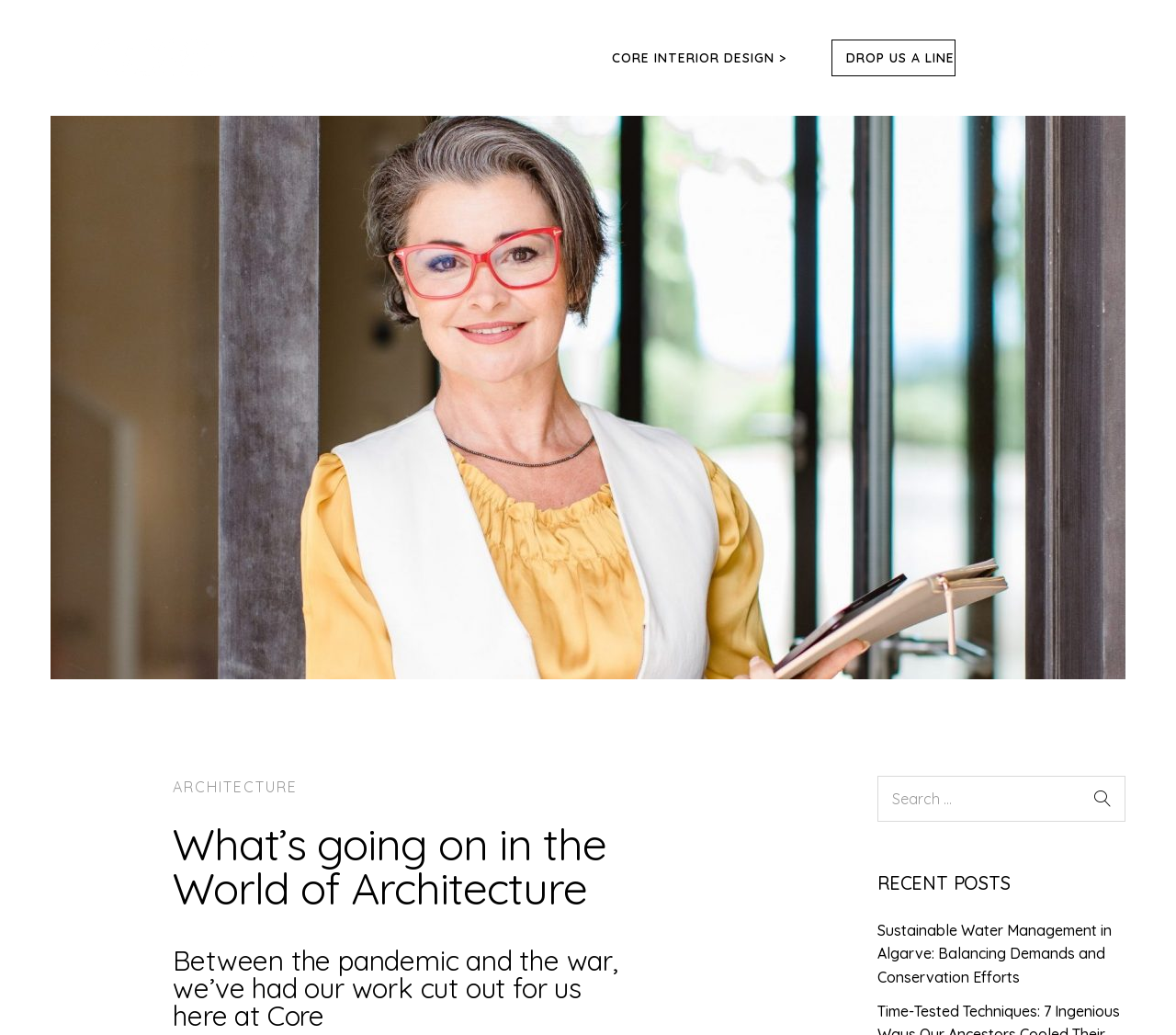Determine the bounding box for the UI element described here: "name="s" placeholder="Search …"".

[0.746, 0.749, 0.957, 0.794]